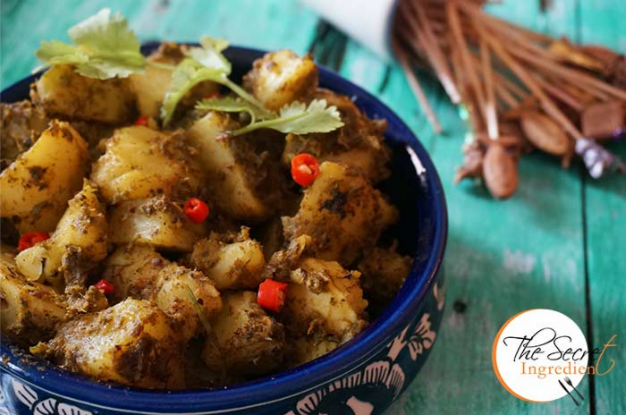Elaborate on the elements present in the image.

The image showcases a vibrant bowl of minty tangy potatoes, a delightful dish perfect for enjoying as a snack or appetizer. The potatoes are generously coated with a flavorful green herb mixture, garnished with fresh coriander leaves and small red chili pieces, adding a dash of color and spice. The blue bowl contrasts beautifully with the rustic, wooden background, enhancing the visual appeal of the dish. This preparation is ideal for fasting during Navratras, as it is free from garlic and onion, making it a versatile and satisfying option for both traditional meals and party settings. The dish exemplifies the resourcefulness of cooking with potatoes, showcasing their adaptability to various flavor profiles.